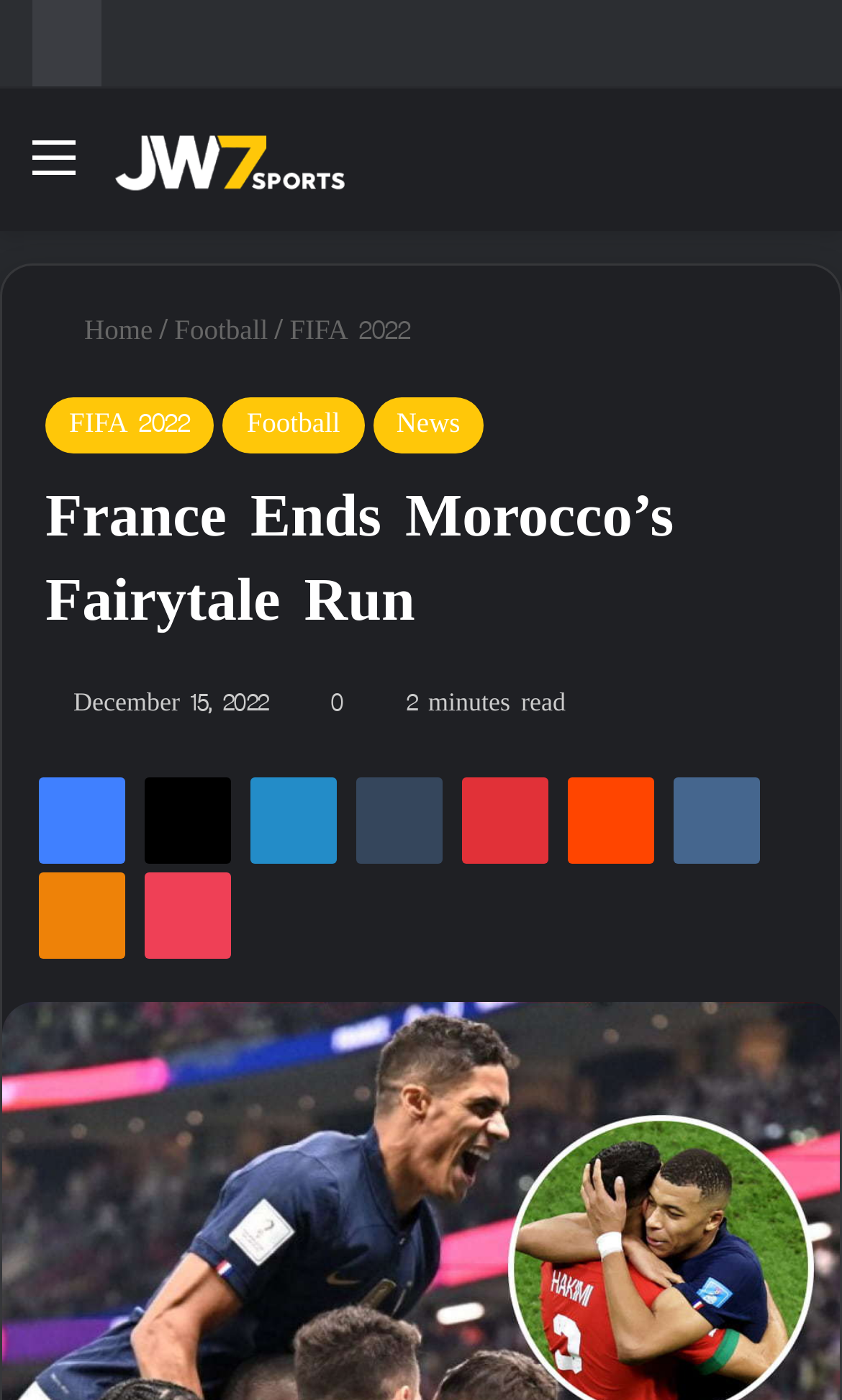Determine which piece of text is the heading of the webpage and provide it.

France Ends Morocco’s Fairytale Run